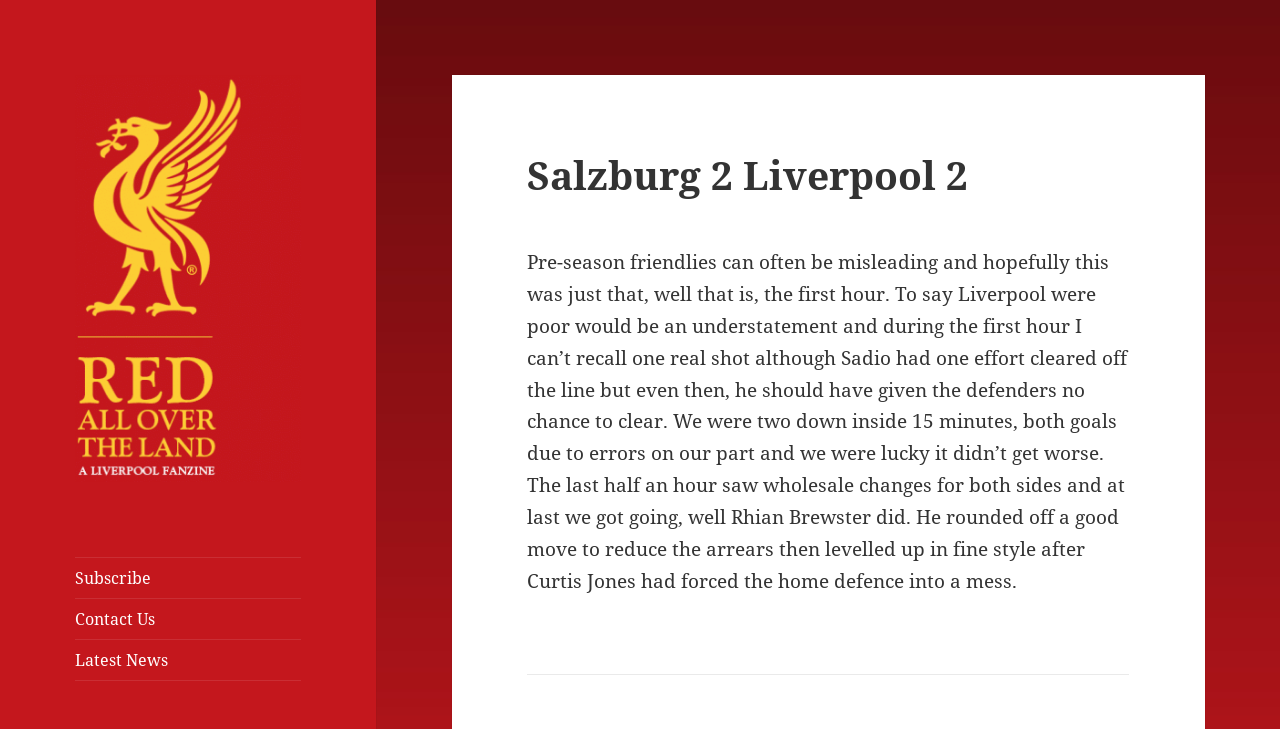What type of article is this?
Refer to the image and offer an in-depth and detailed answer to the question.

I found the answer by analyzing the content of the webpage. The text describes a football match between Salzburg and Liverpool, including the score and details of the game. This suggests that the article is a match report.